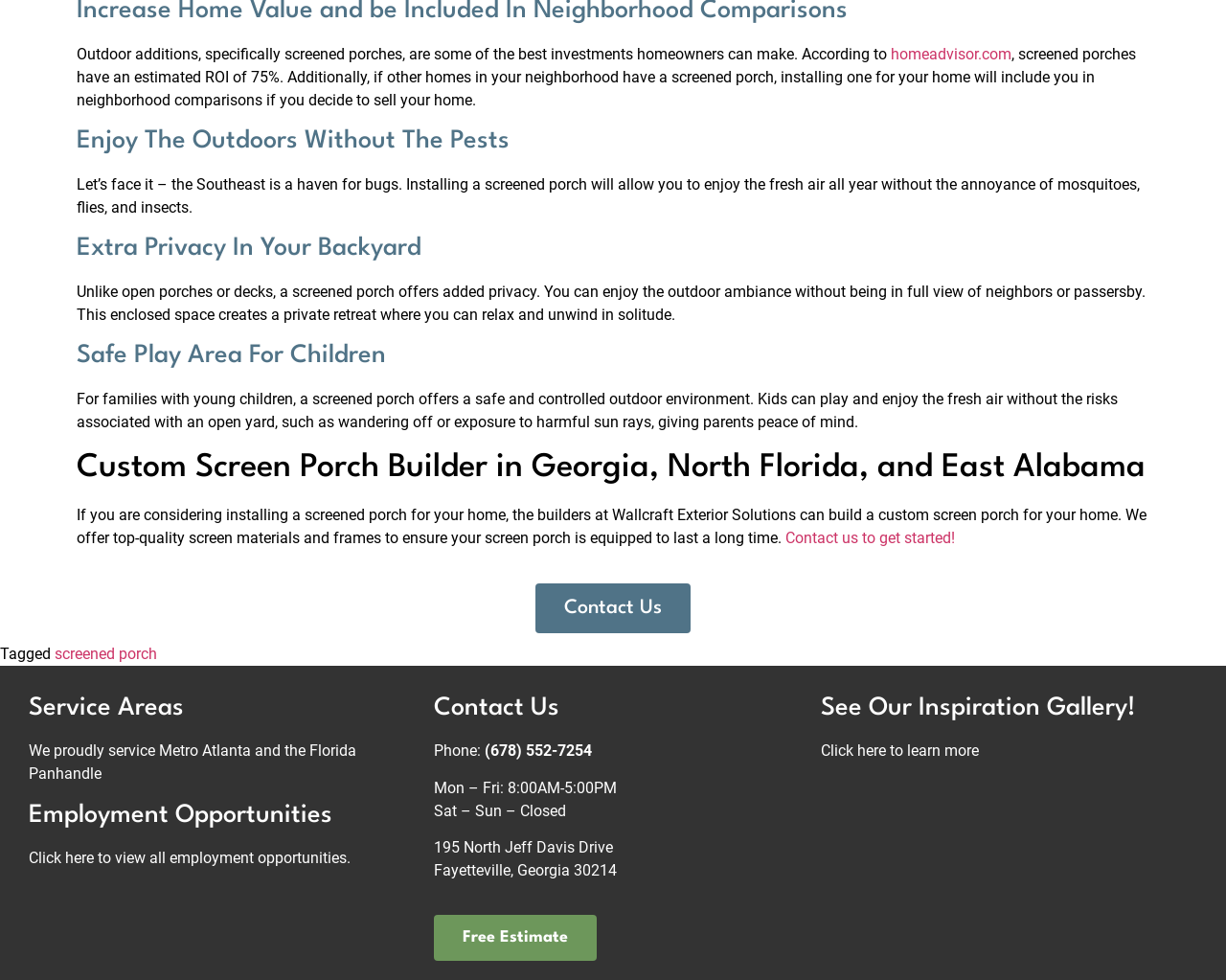Determine the bounding box coordinates of the element's region needed to click to follow the instruction: "Learn more about screened porches". Provide these coordinates as four float numbers between 0 and 1, formatted as [left, top, right, bottom].

[0.641, 0.54, 0.779, 0.558]